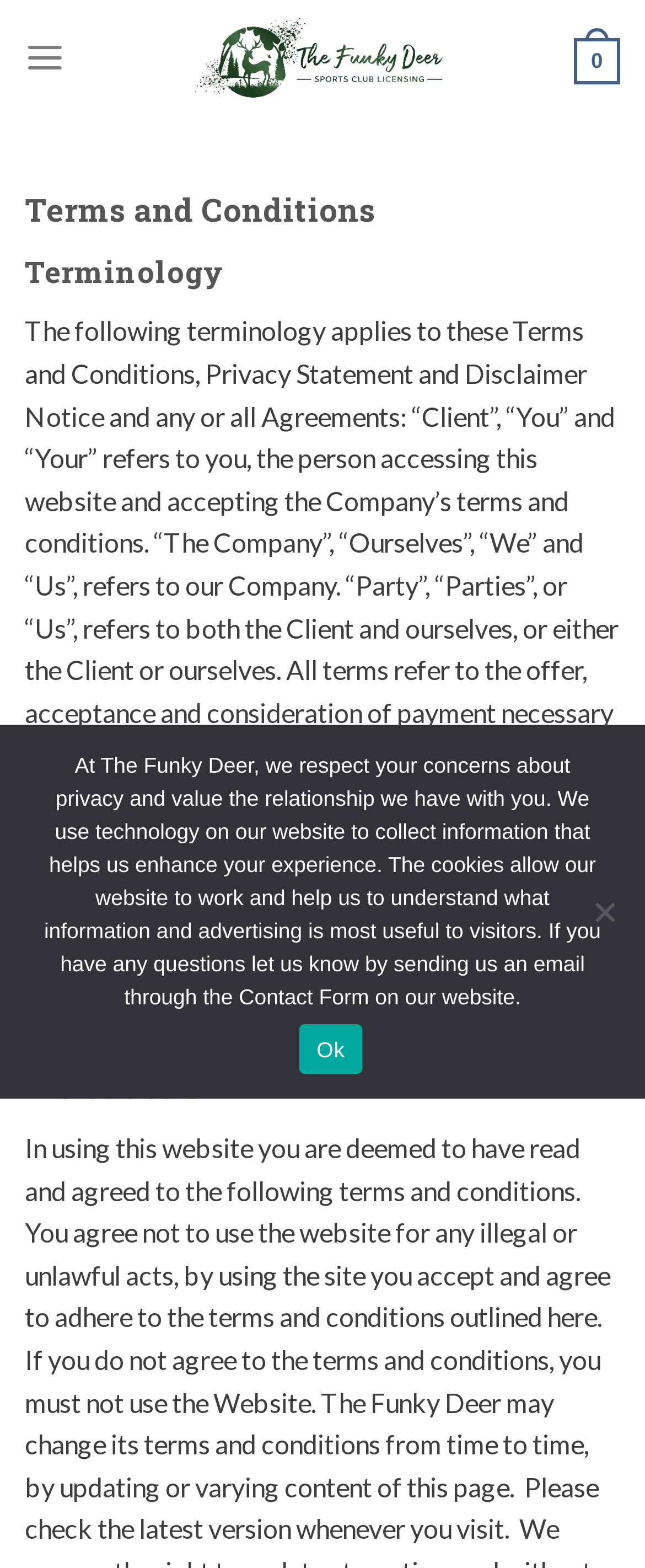What is the relationship between the Client and the Company?
From the screenshot, provide a brief answer in one word or phrase.

Parties